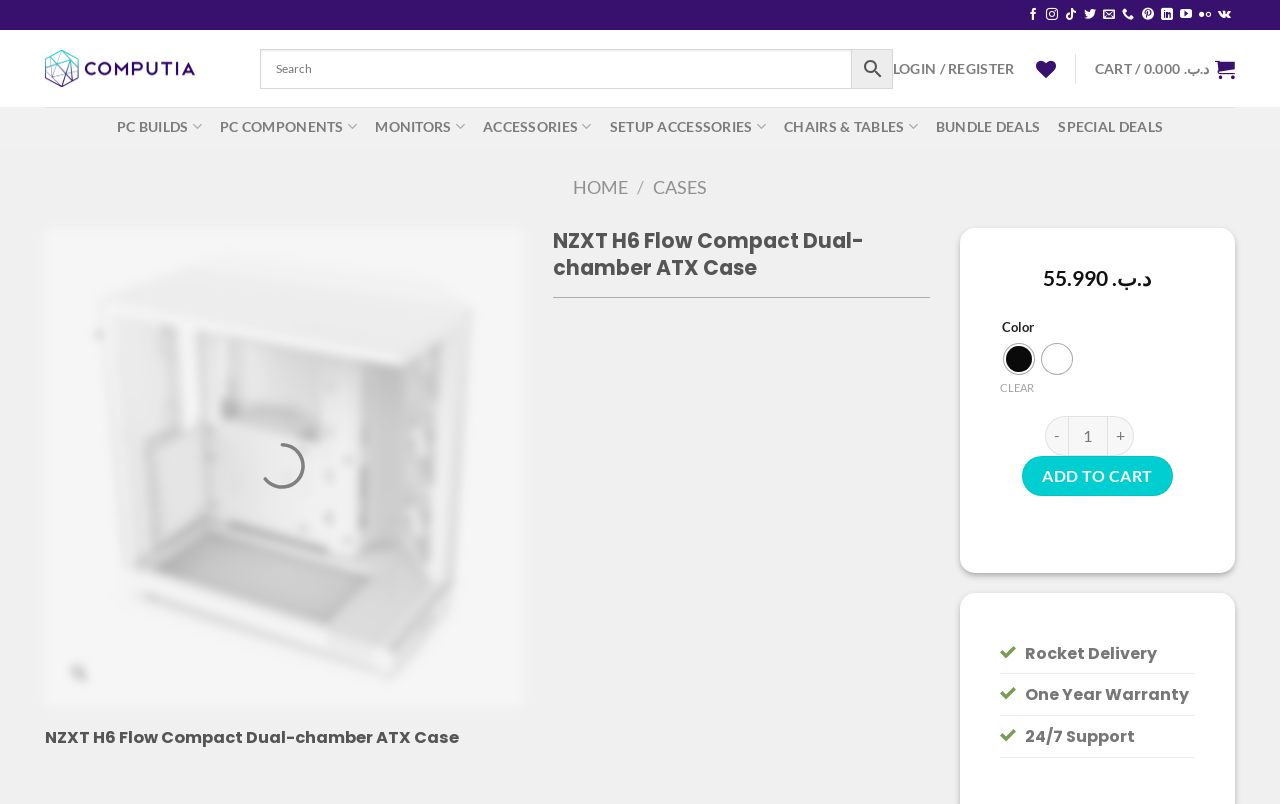What is the warranty period for the NZXT H6 Flow Compact Dual-chamber ATX Case?
Use the information from the screenshot to give a comprehensive response to the question.

I found the warranty period by looking at the static text element that displays the warranty information, which is 'One Year Warranty'.